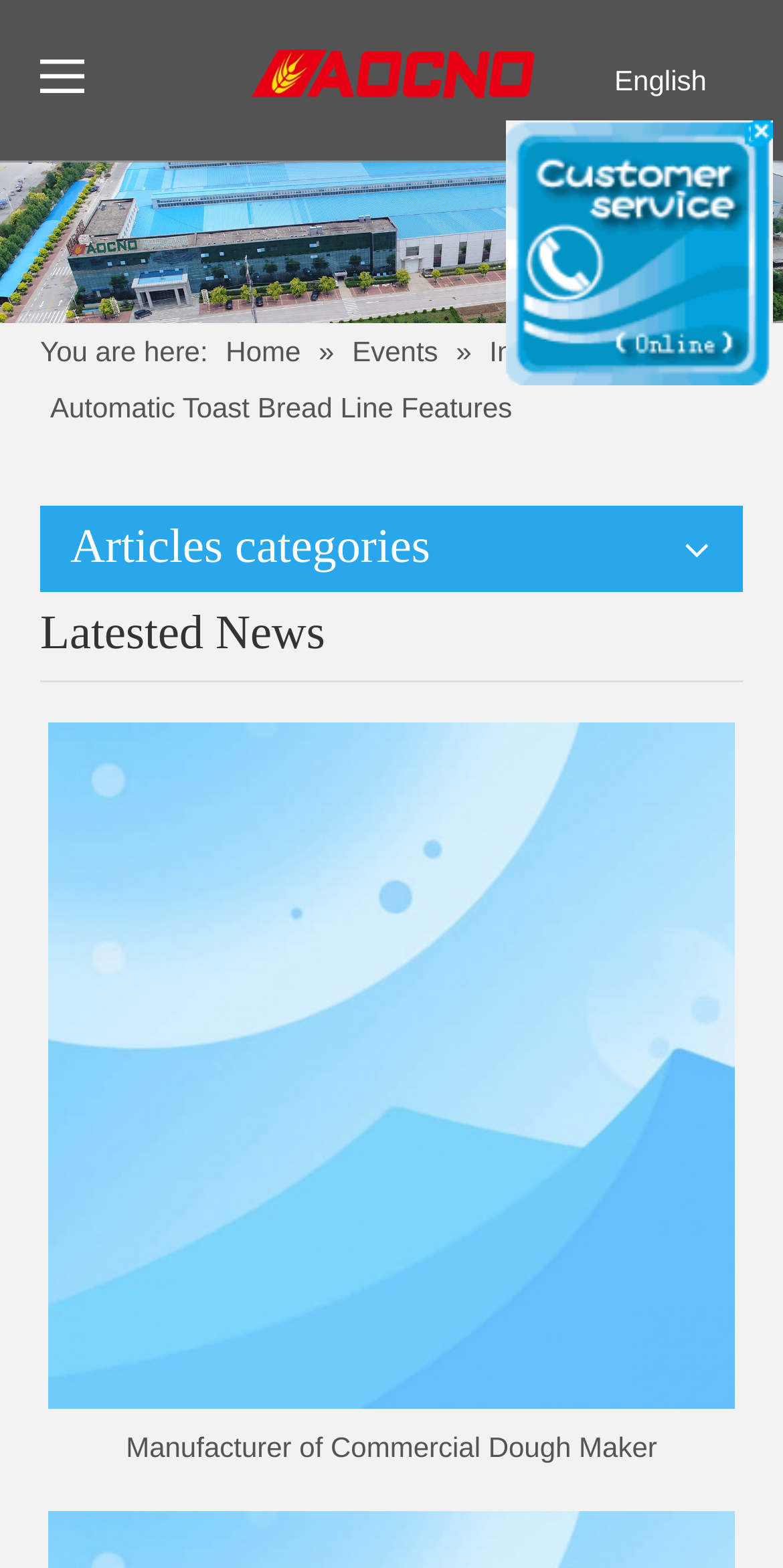Identify the bounding box coordinates of the area that should be clicked in order to complete the given instruction: "learn about Manufacturer of Commercial Dough Maker". The bounding box coordinates should be four float numbers between 0 and 1, i.e., [left, top, right, bottom].

[0.062, 0.908, 0.938, 0.939]